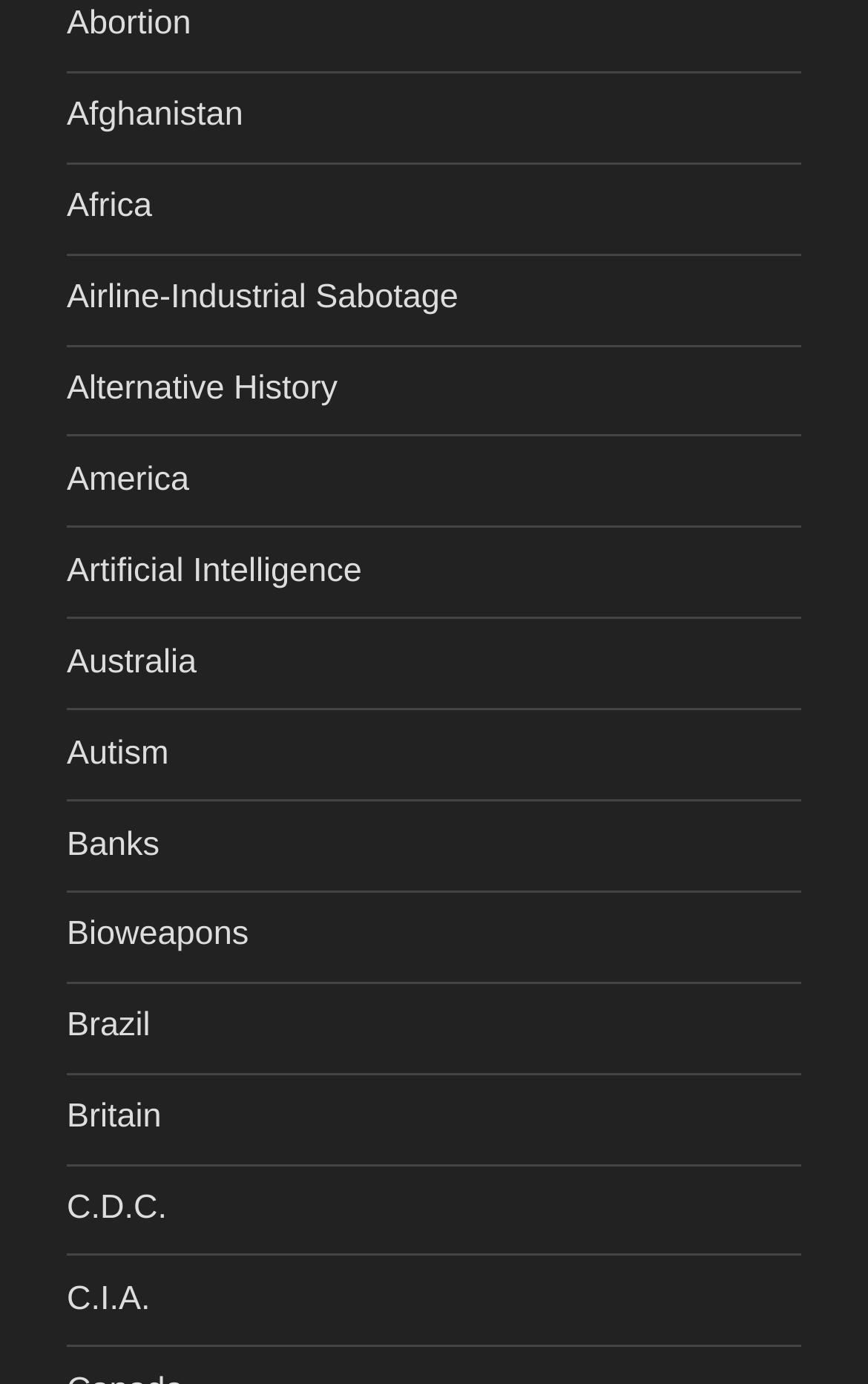Answer briefly with one word or phrase:
What is the last topic listed on the webpage?

C.I.A.